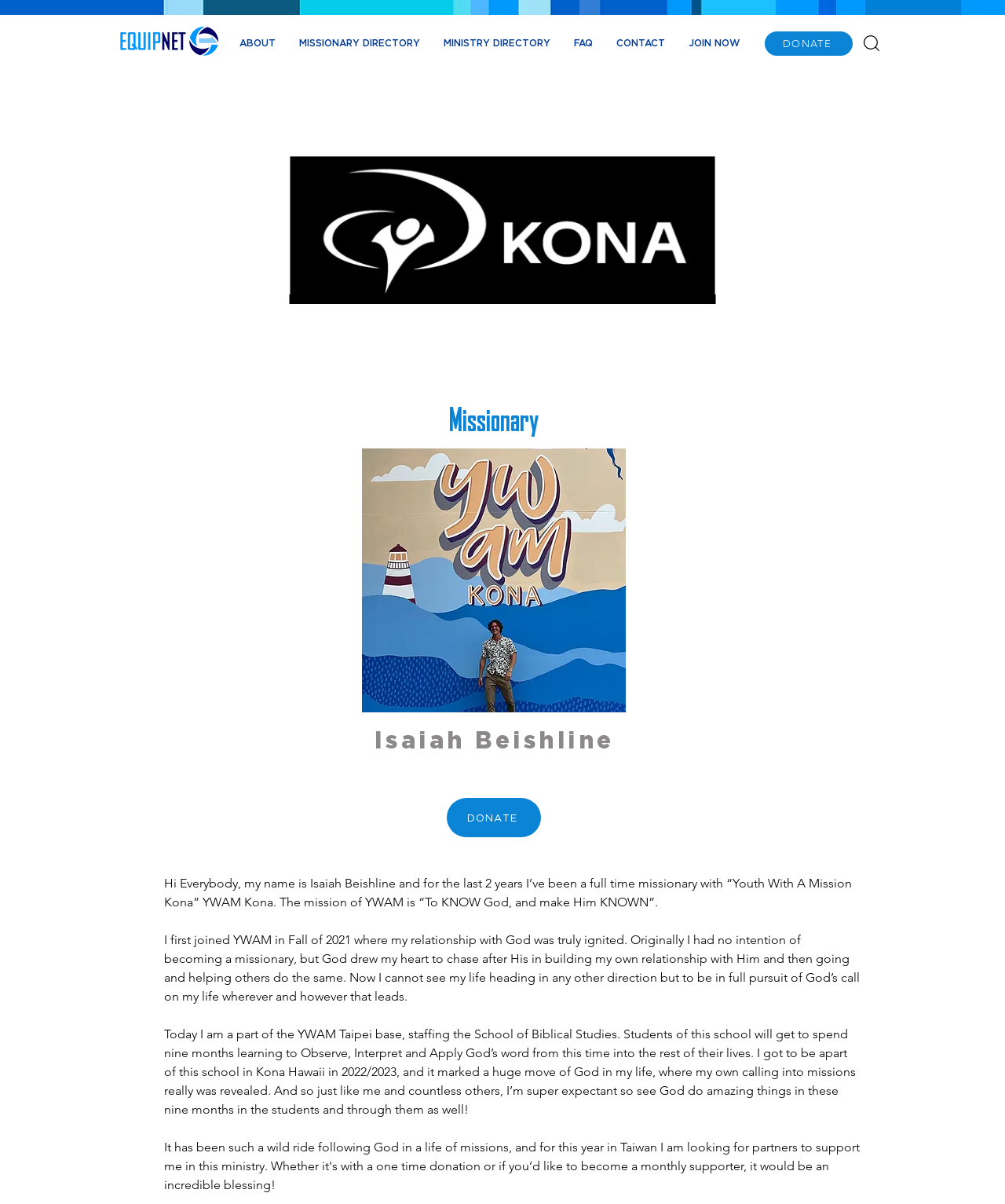Pinpoint the bounding box coordinates of the element to be clicked to execute the instruction: "click the equipnet logo".

[0.117, 0.02, 0.22, 0.048]